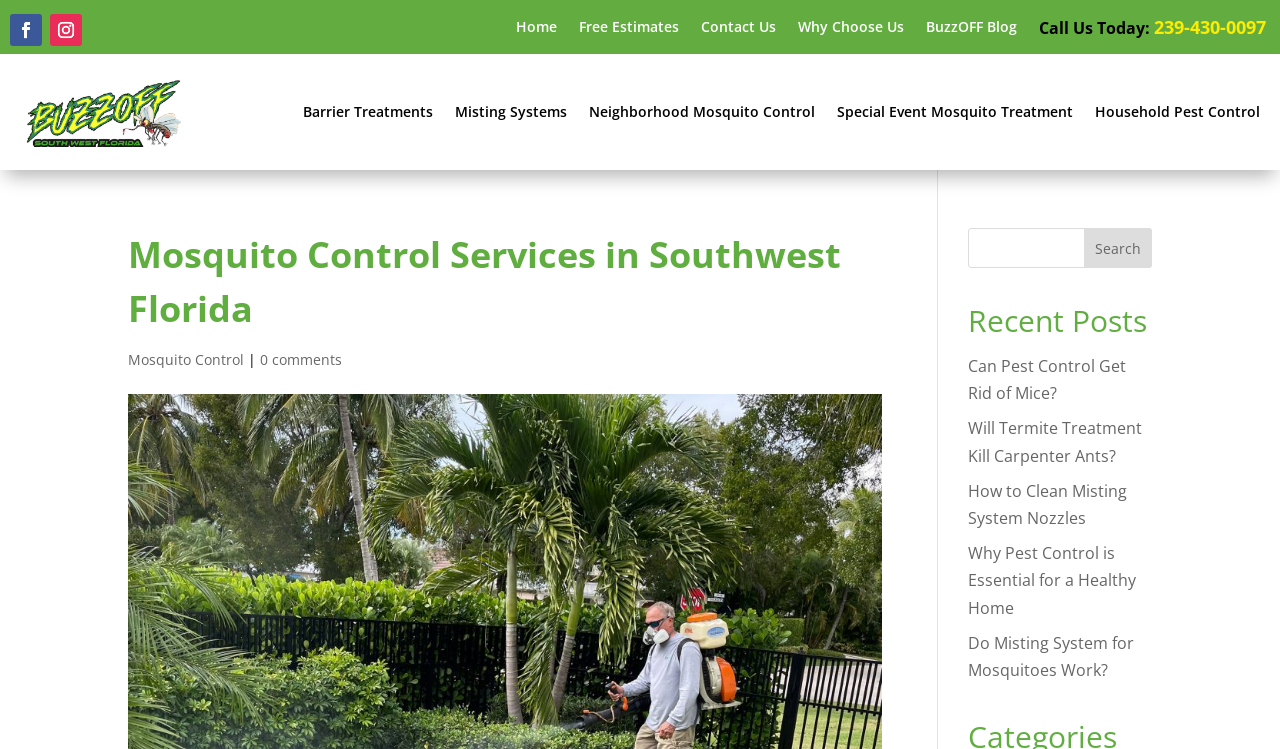Please determine the primary heading and provide its text.

Mosquito Control Services in Southwest Florida